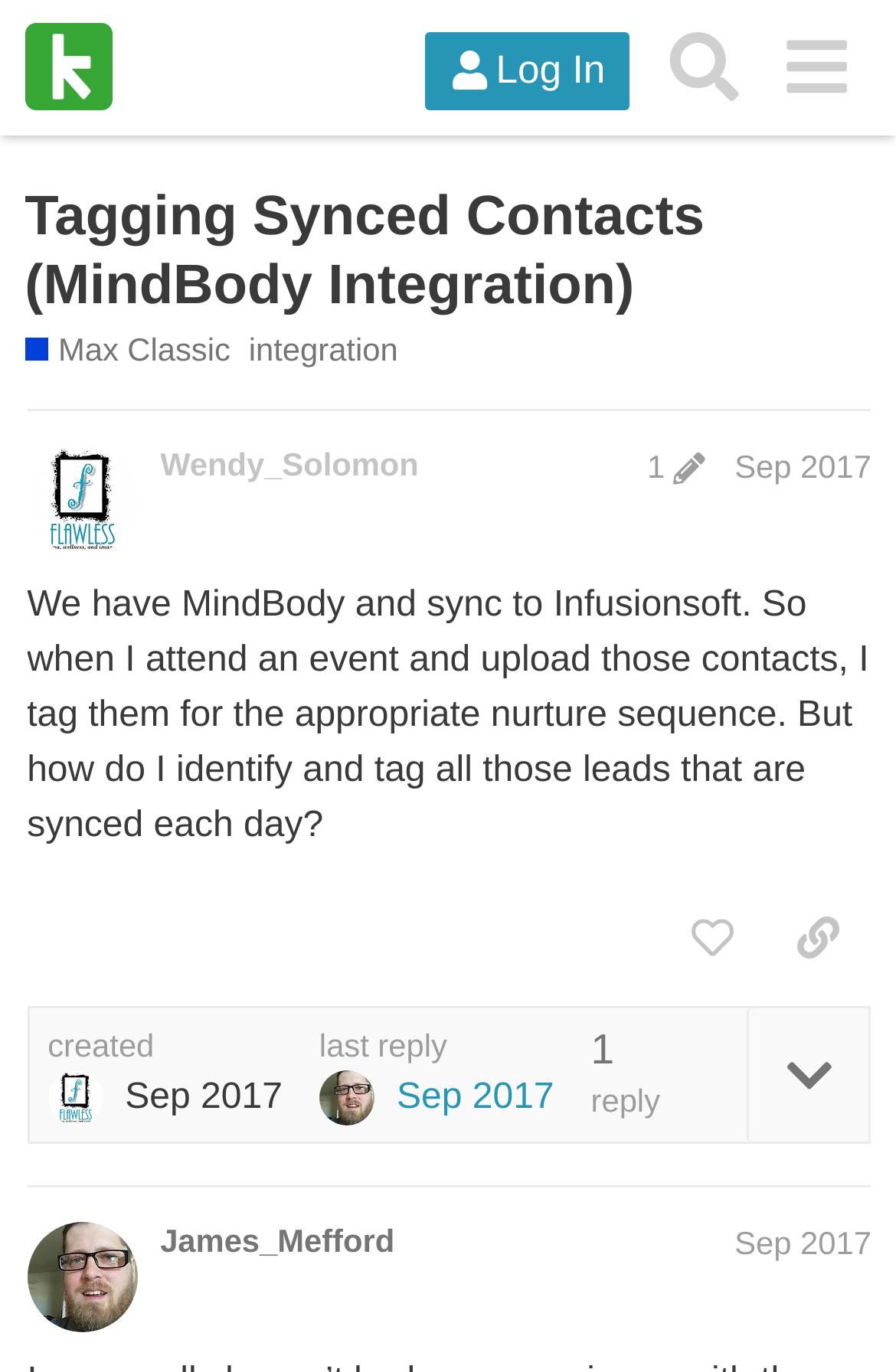Find the bounding box coordinates of the clickable element required to execute the following instruction: "Like the post by Wendy_Solomon". Provide the coordinates as four float numbers between 0 and 1, i.e., [left, top, right, bottom].

[0.736, 0.65, 0.854, 0.717]